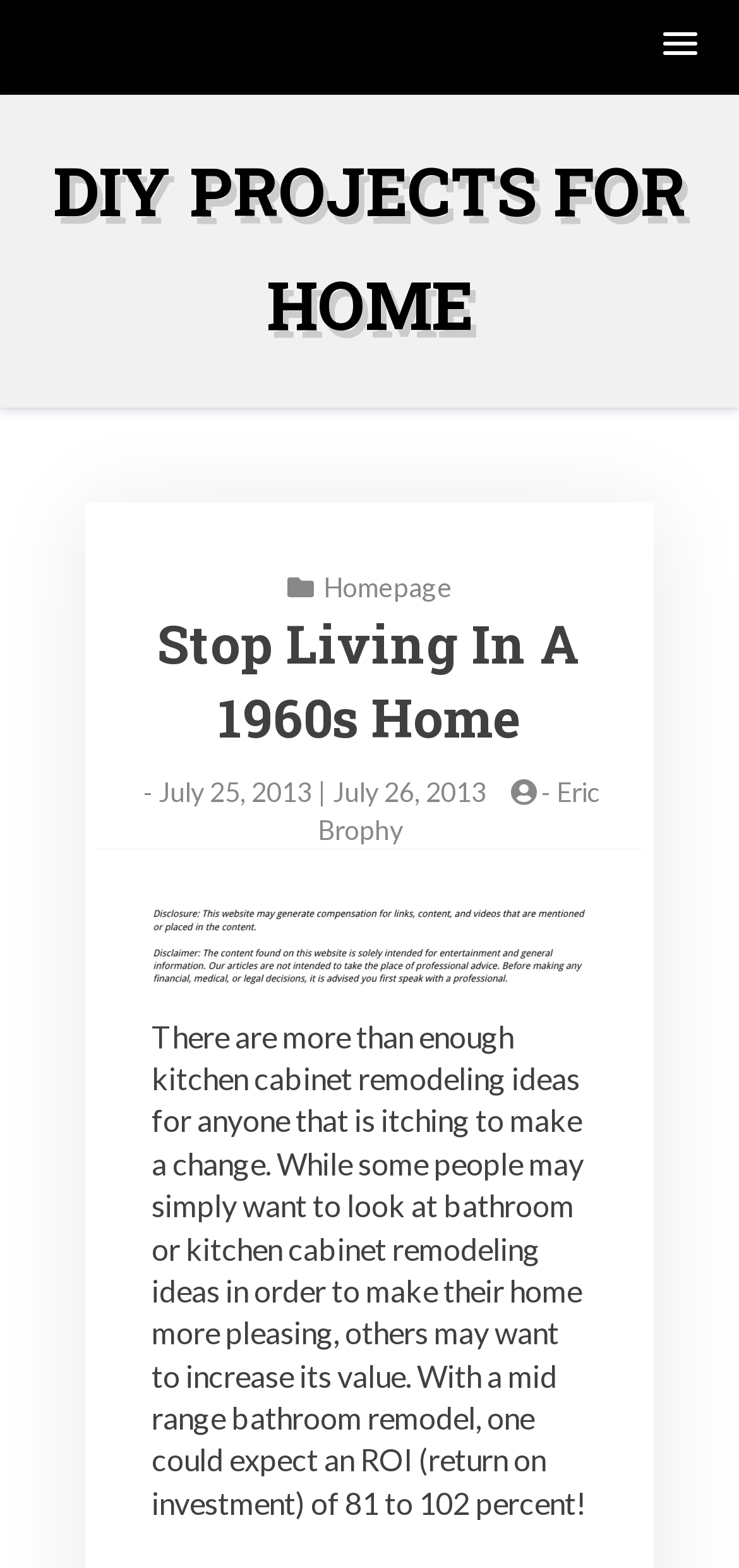Find the bounding box coordinates for the UI element that matches this description: "Eric Brophy".

[0.429, 0.495, 0.812, 0.539]